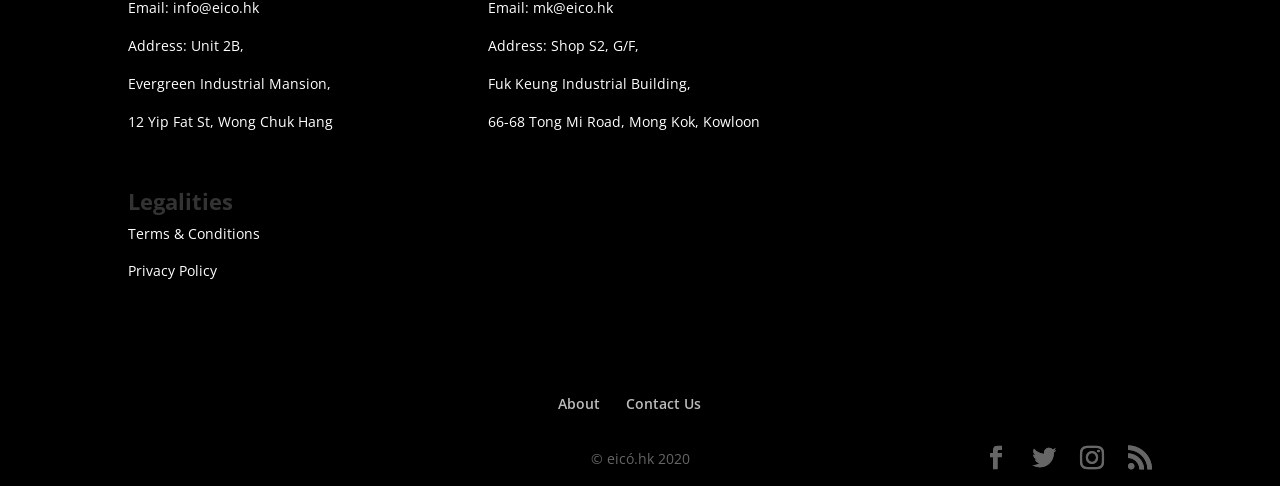Determine the bounding box for the described HTML element: "Contact Us". Ensure the coordinates are four float numbers between 0 and 1 in the format [left, top, right, bottom].

[0.489, 0.811, 0.547, 0.85]